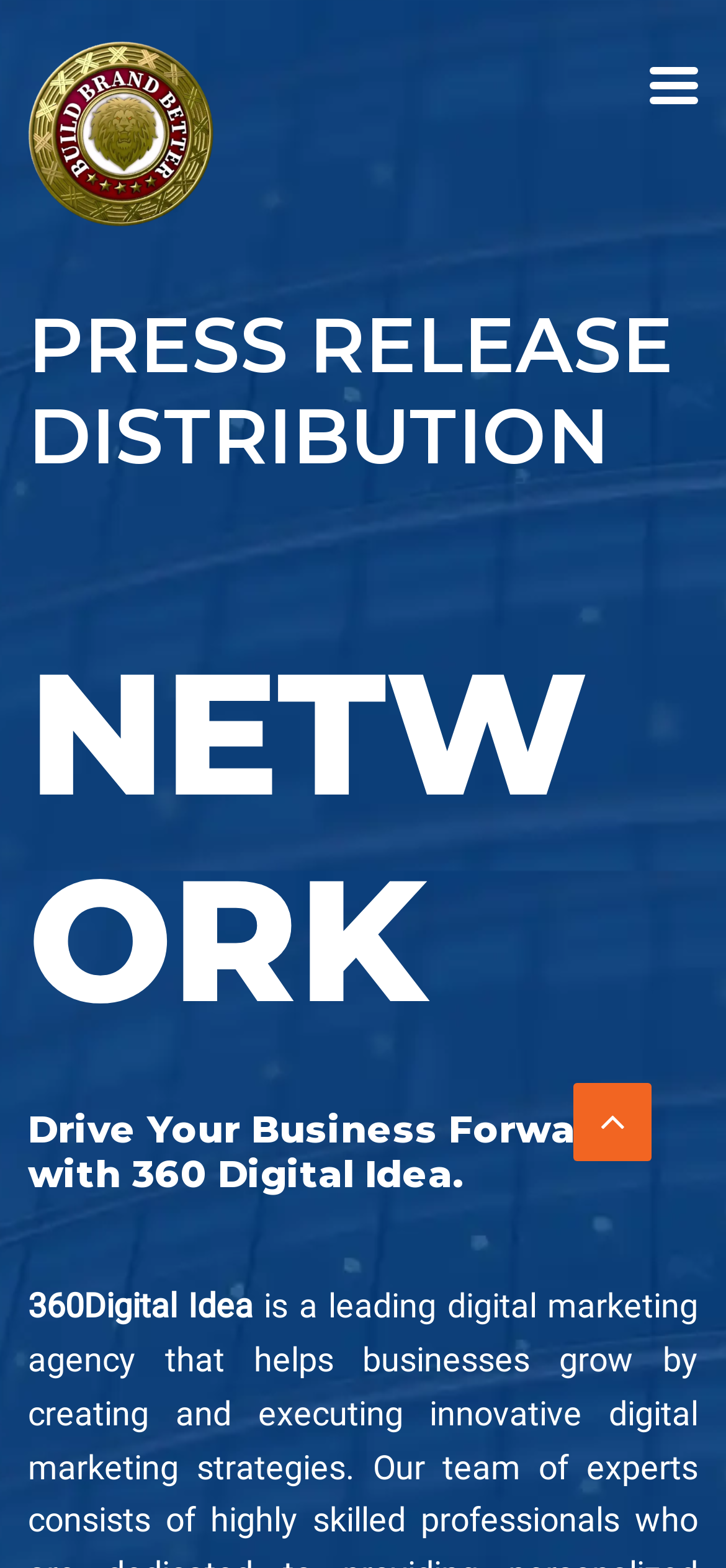What is the icon next to '360Digital Idea'?
Respond to the question with a well-detailed and thorough answer.

I found a link element with the text '' at coordinates [0.79, 0.691, 0.897, 0.741], which is next to the '360Digital Idea' text. The '' code likely represents an icon.